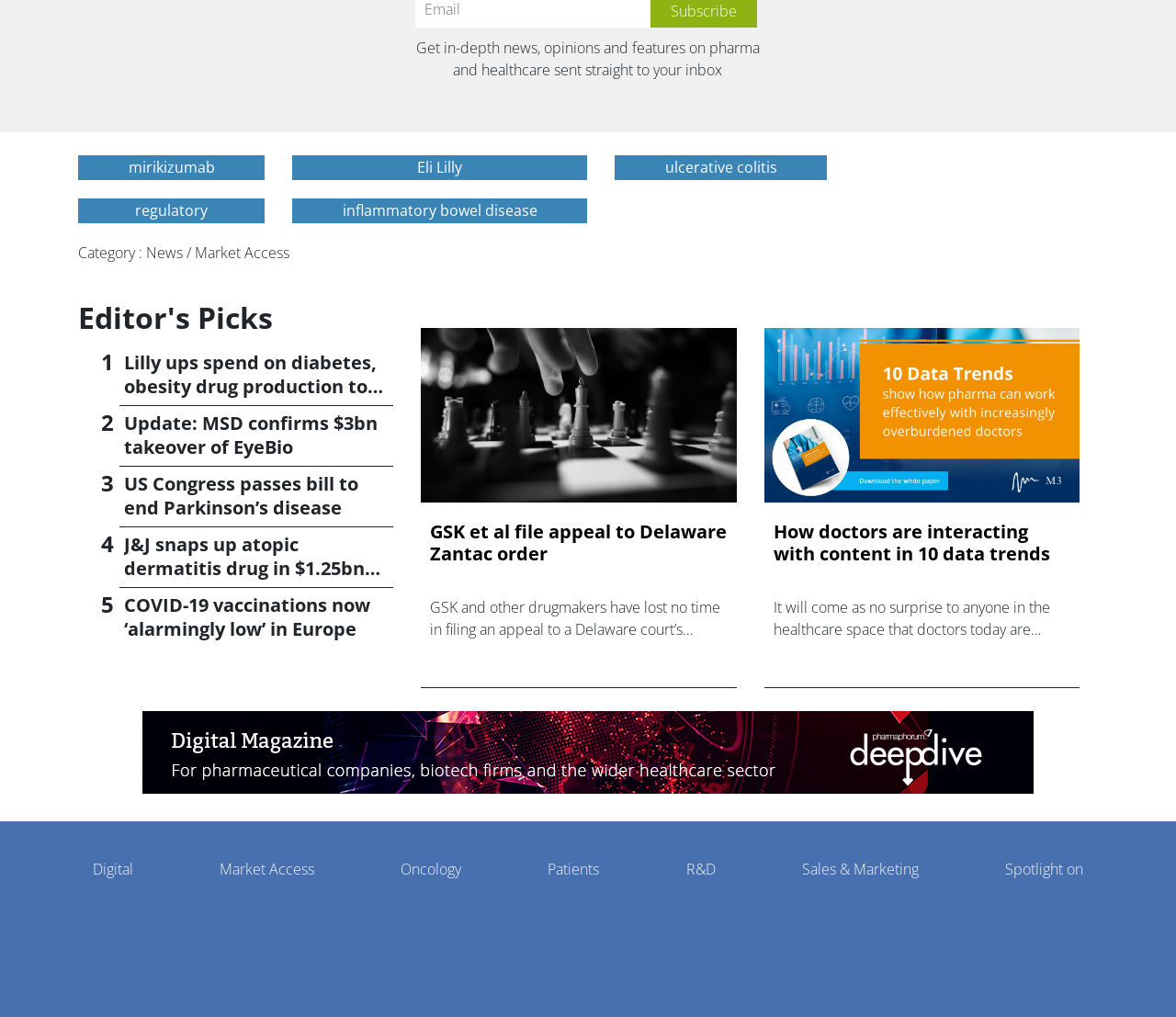Predict the bounding box of the UI element based on this description: "Sales & Marketing".

[0.676, 0.837, 0.787, 0.888]